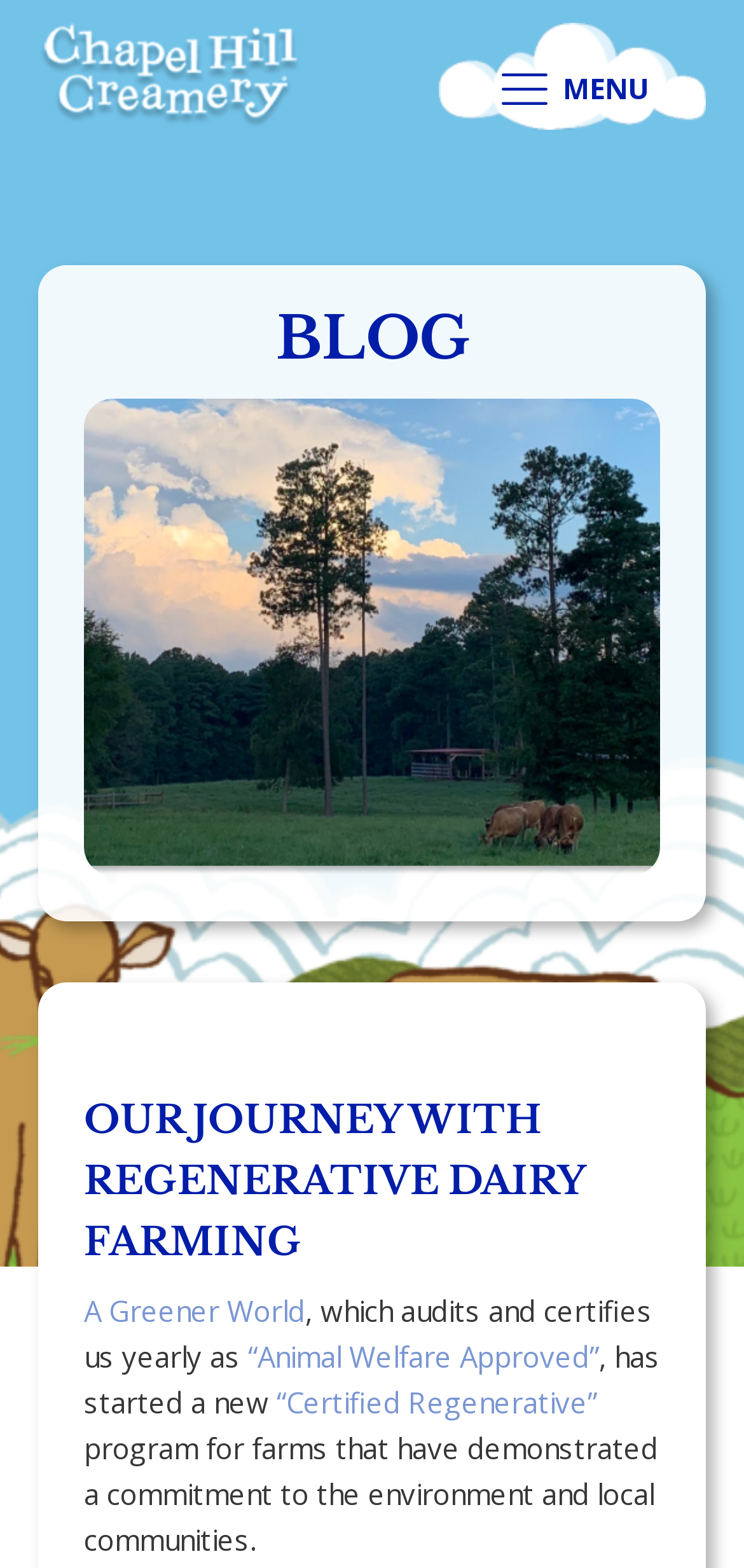What is the topic of the blog post?
Please craft a detailed and exhaustive response to the question.

I found the answer by looking at the heading 'OUR JOURNEY WITH REGENERATIVE DAIRY FARMING' which suggests that the blog post is about the farm's journey with regenerative dairy farming.